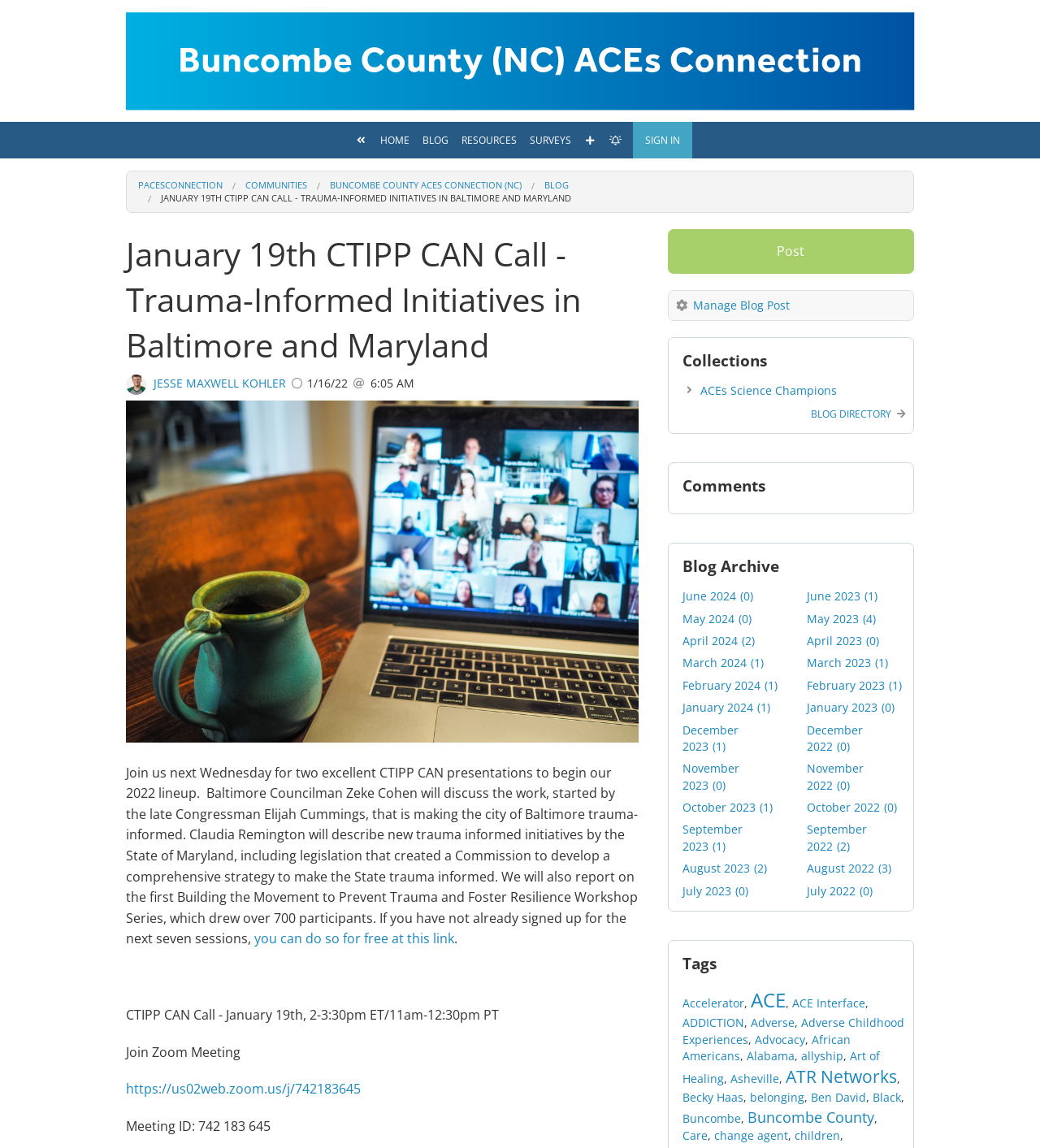Given the element description: "October 2022(0)", predict the bounding box coordinates of this UI element. The coordinates must be four float numbers between 0 and 1, given as [left, top, right, bottom].

[0.776, 0.696, 0.863, 0.71]